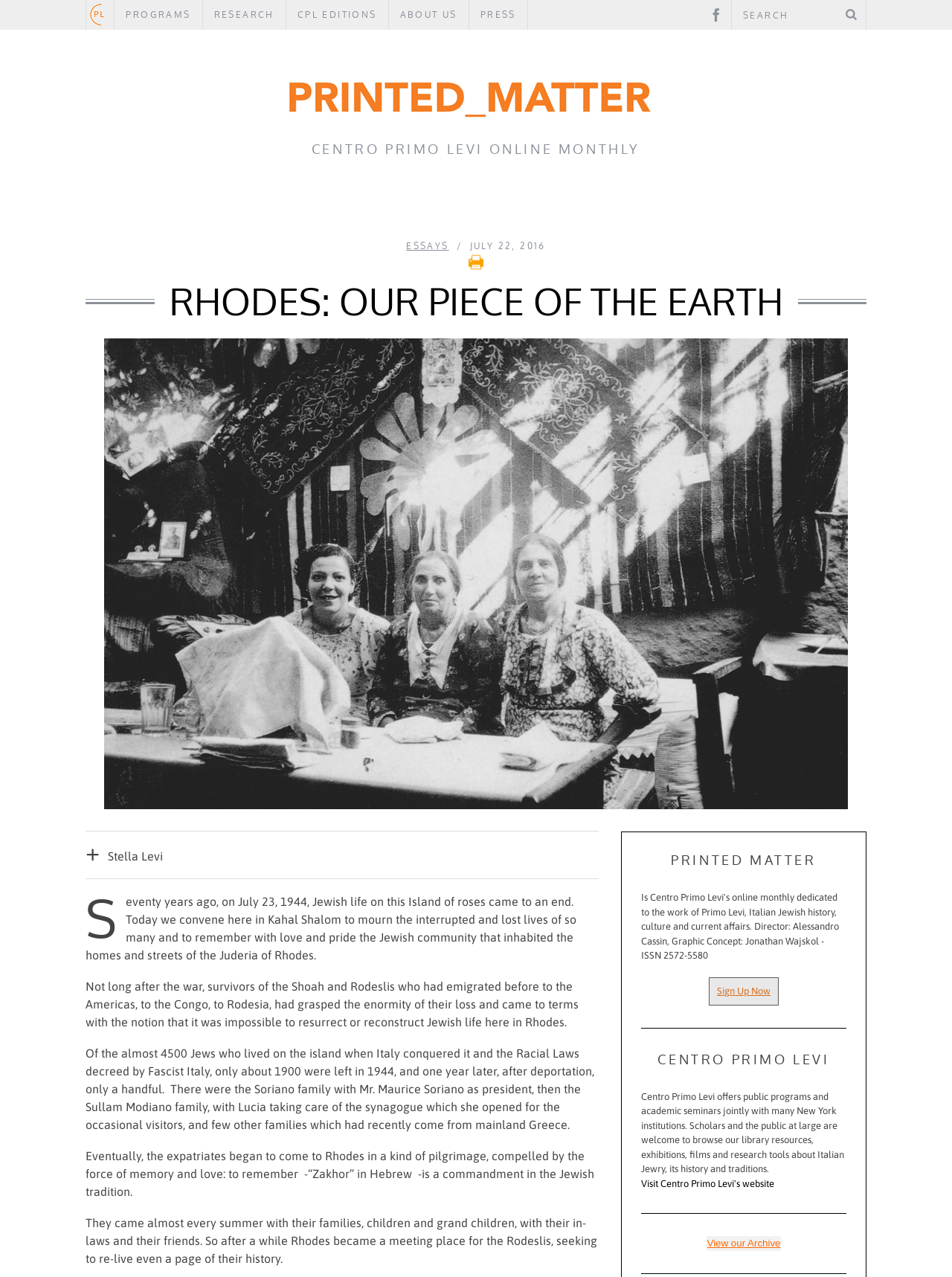What is the name of the organization mentioned in the article?
Provide a concise answer using a single word or phrase based on the image.

Centro Primo Levi